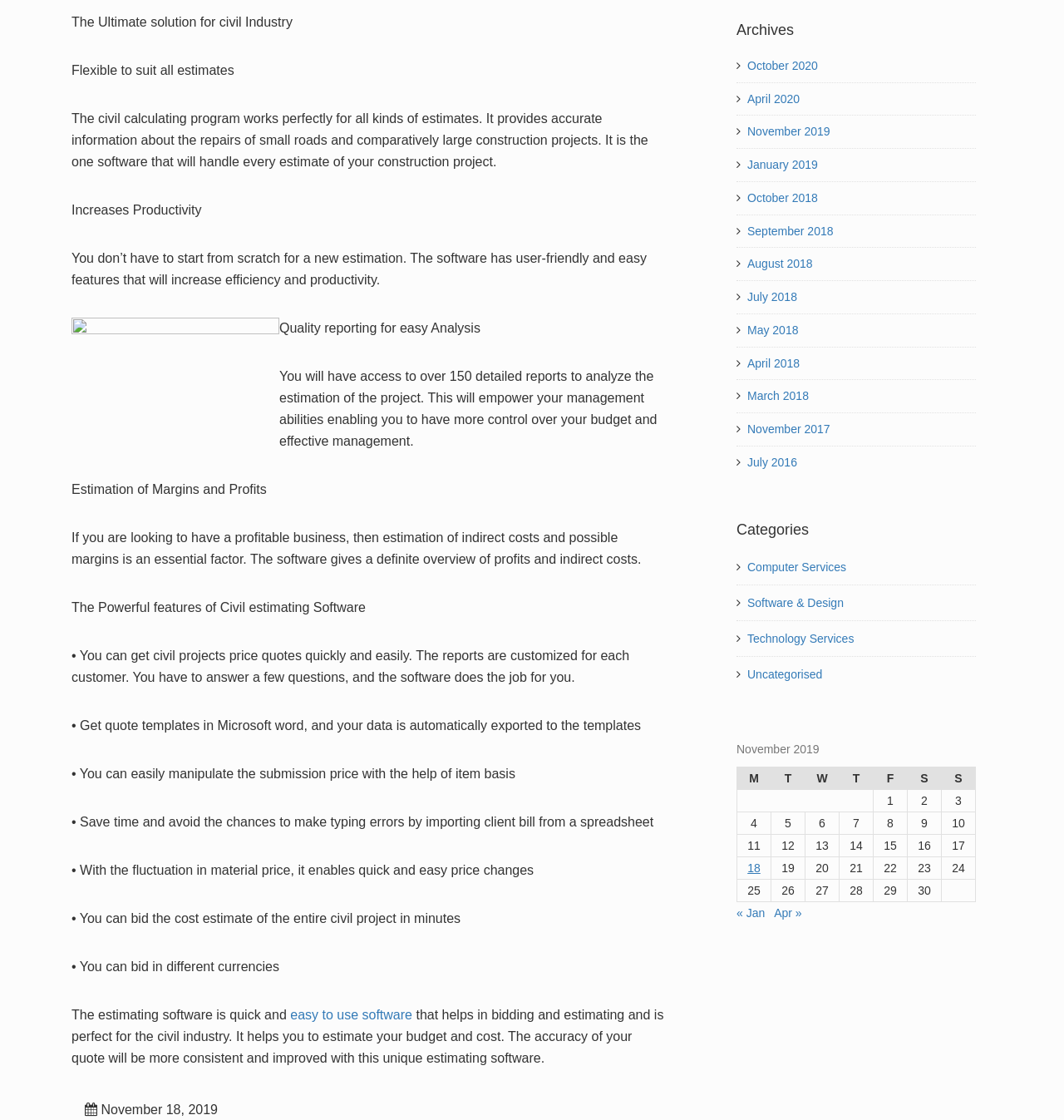Using the provided element description, identify the bounding box coordinates as (top-left x, top-left y, bottom-right x, bottom-right y). Ensure all values are between 0 and 1. Description: easy to use software

[0.273, 0.9, 0.387, 0.913]